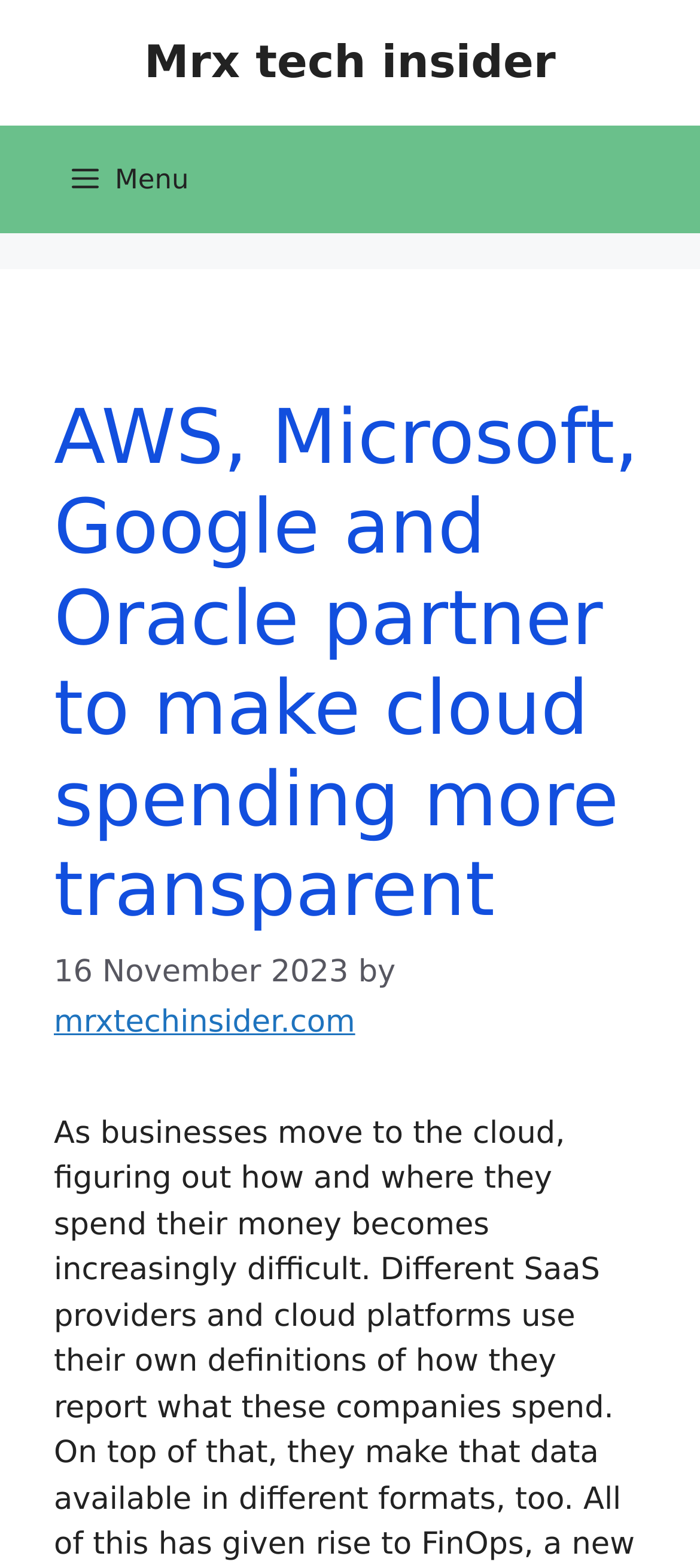What is the site banner text?
Based on the screenshot, answer the question with a single word or phrase.

Site